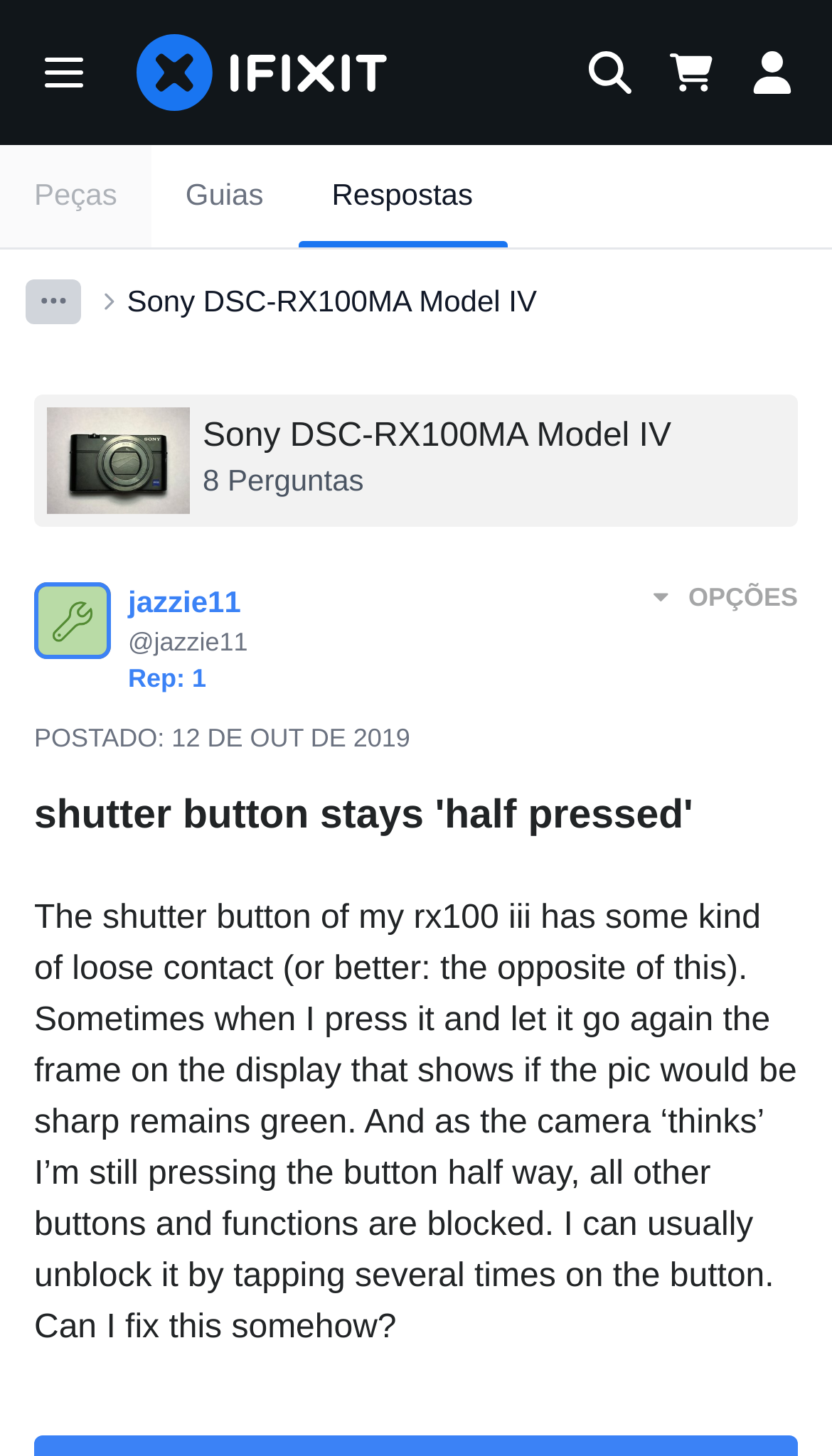Find the bounding box coordinates of the element you need to click on to perform this action: 'Click the 'Menu' button'. The coordinates should be represented by four float values between 0 and 1, in the format [left, top, right, bottom].

[0.031, 0.023, 0.123, 0.076]